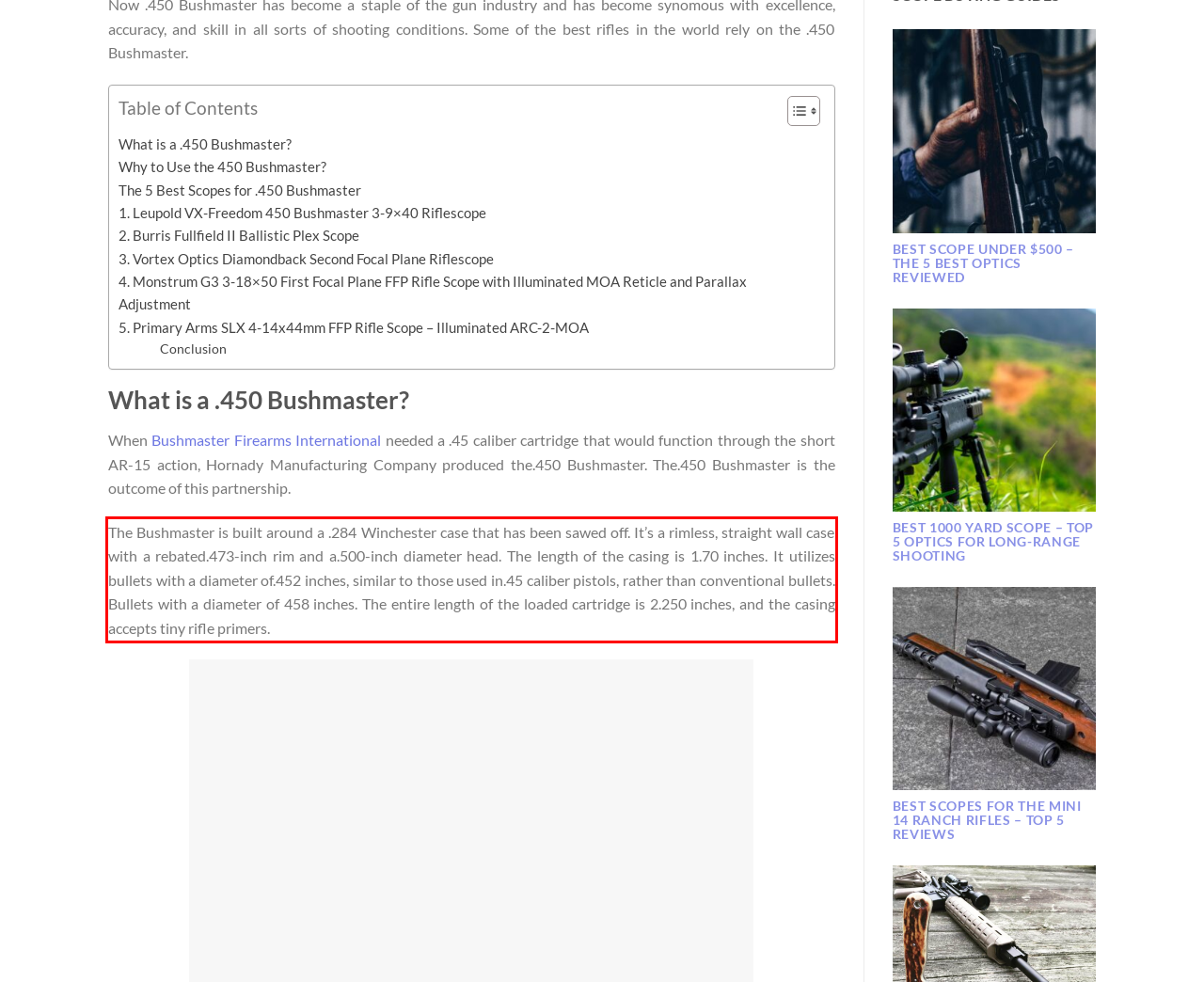Using the provided screenshot of a webpage, recognize and generate the text found within the red rectangle bounding box.

The Bushmaster is built around a .284 Winchester case that has been sawed off. It’s a rimless, straight wall case with a rebated.473-inch rim and a.500-inch diameter head. The length of the casing is 1.70 inches. It utilizes bullets with a diameter of.452 inches, similar to those used in.45 caliber pistols, rather than conventional bullets. Bullets with a diameter of 458 inches. The entire length of the loaded cartridge is 2.250 inches, and the casing accepts tiny rifle primers.